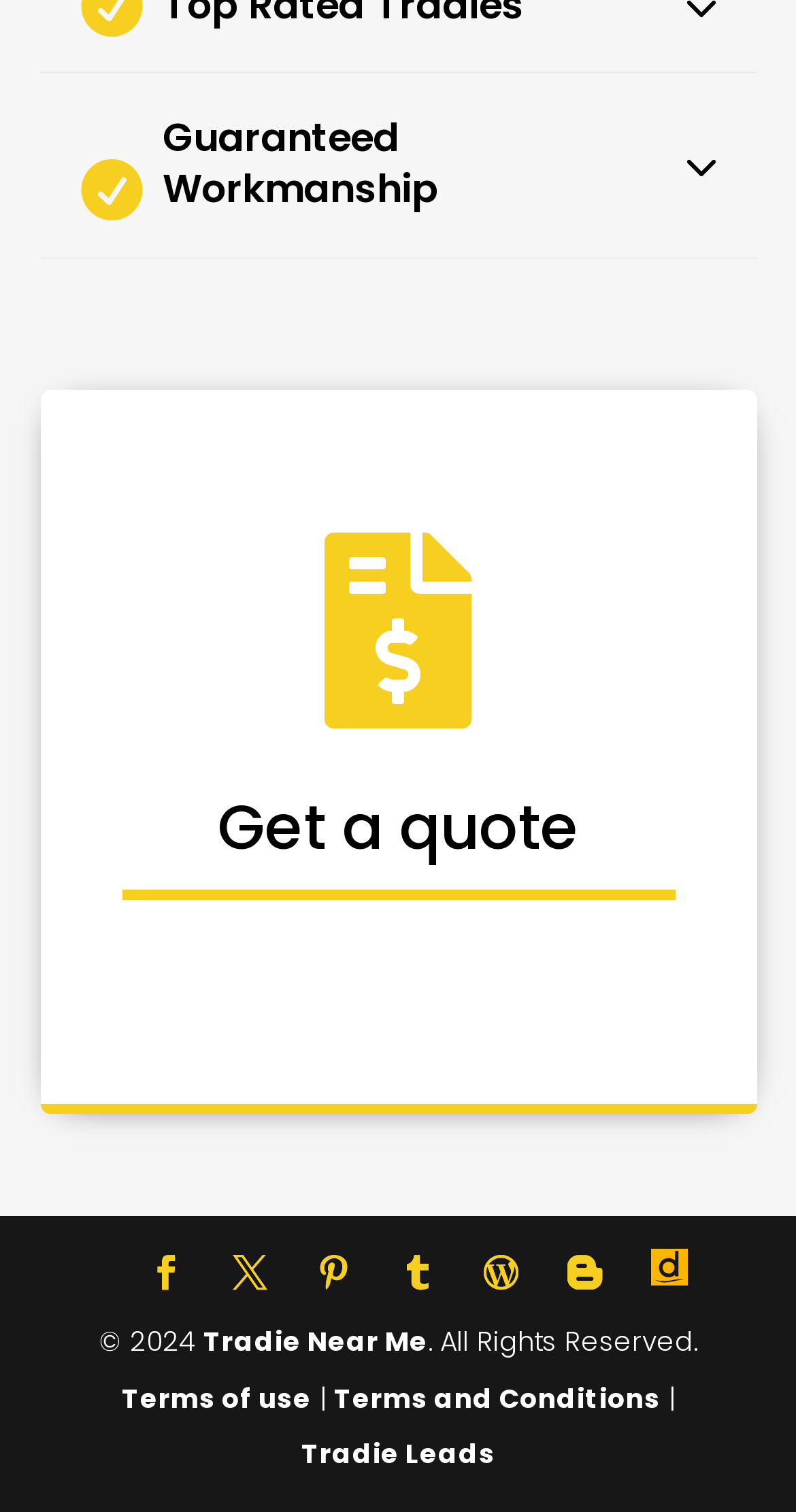Given the following UI element description: "Tradie Leads", find the bounding box coordinates in the webpage screenshot.

[0.378, 0.948, 0.622, 0.974]